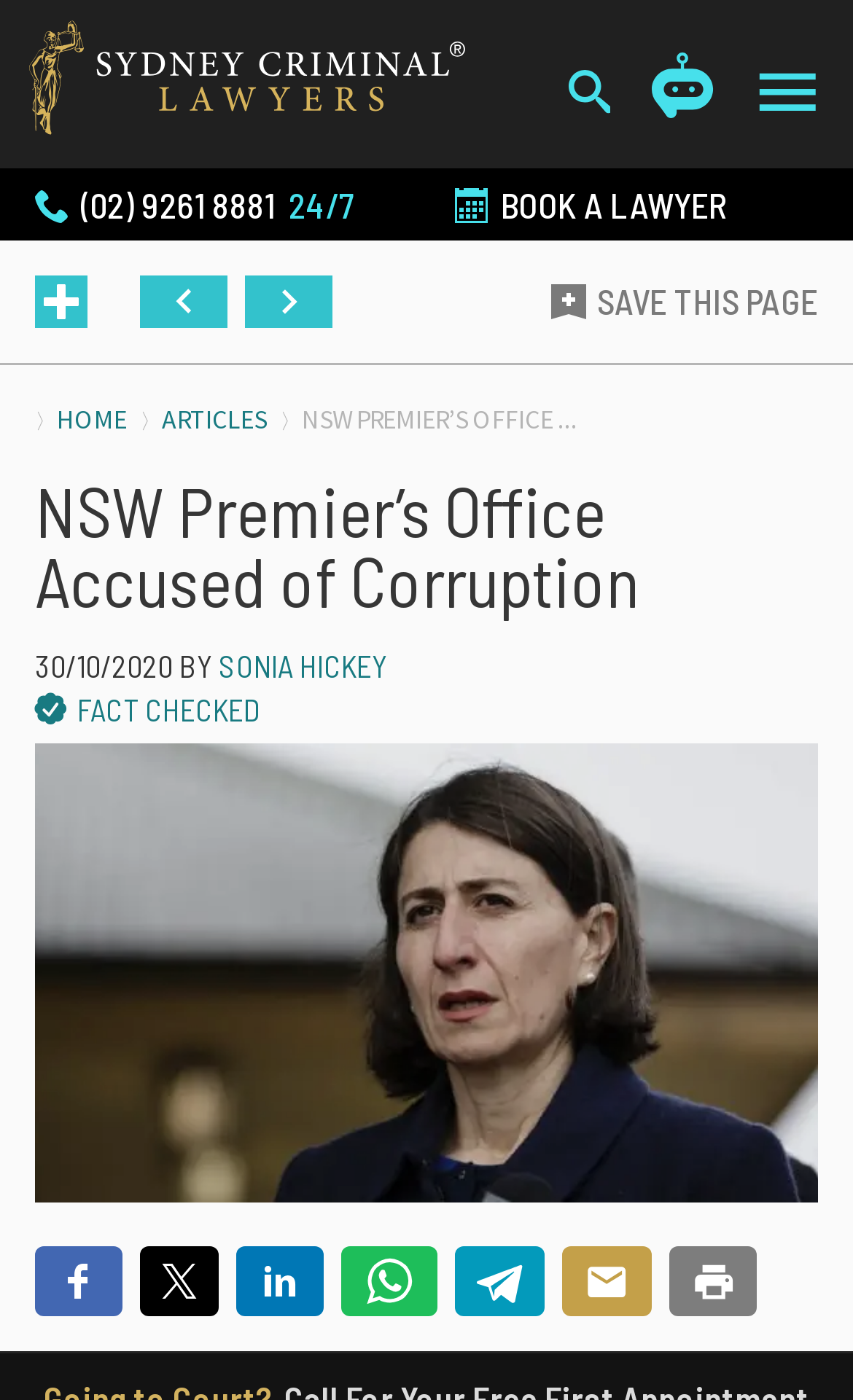Locate the bounding box coordinates of the area that needs to be clicked to fulfill the following instruction: "Book a lawyer". The coordinates should be in the format of four float numbers between 0 and 1, namely [left, top, right, bottom].

[0.474, 0.12, 0.851, 0.172]